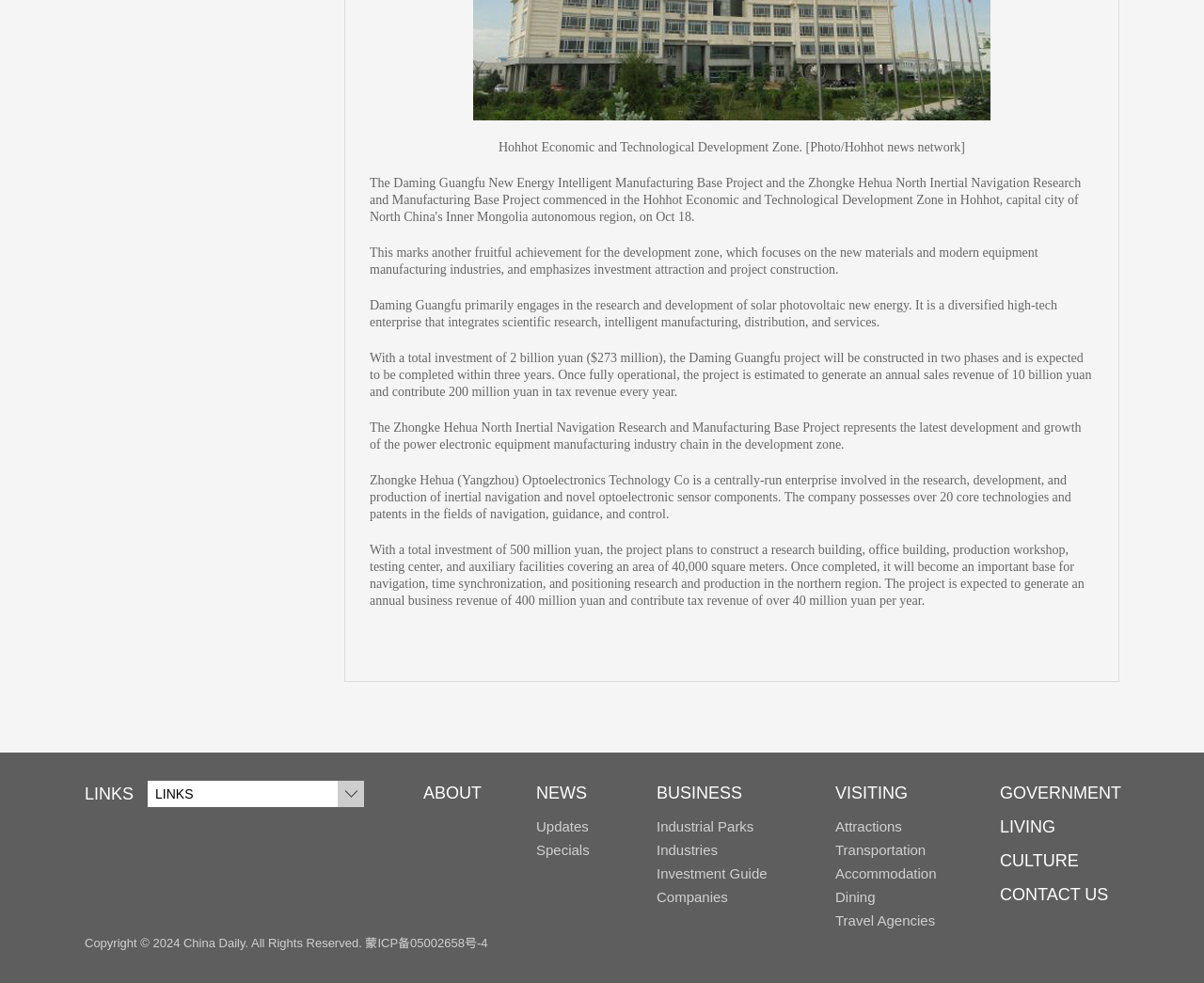Please determine the bounding box coordinates for the UI element described as: "Industrial Parks".

[0.545, 0.833, 0.626, 0.849]